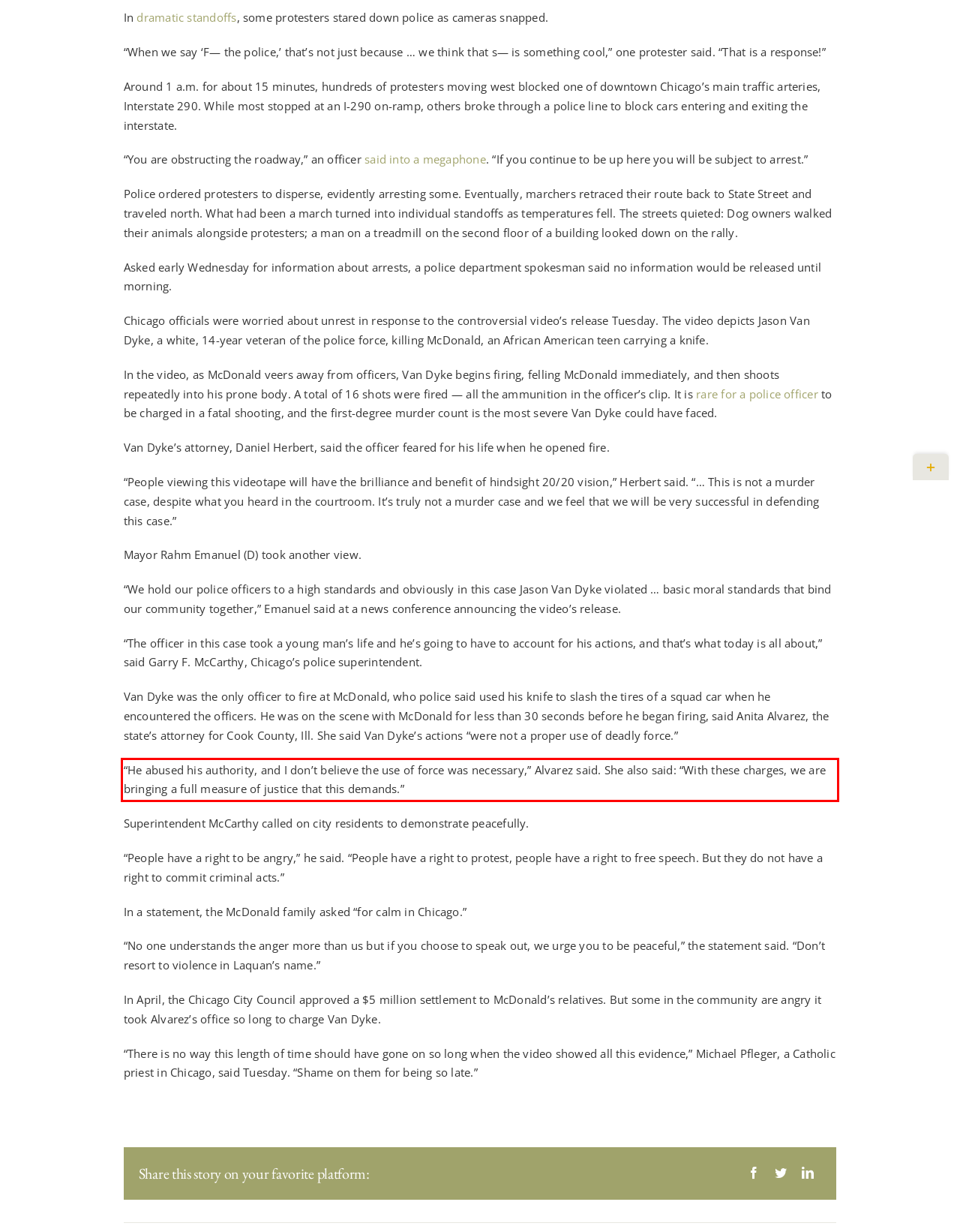By examining the provided screenshot of a webpage, recognize the text within the red bounding box and generate its text content.

“He abused his authority, and I don’t believe the use of force was necessary,” Alvarez said. She also said: “With these charges, we are bringing a full measure of justice that this demands.”